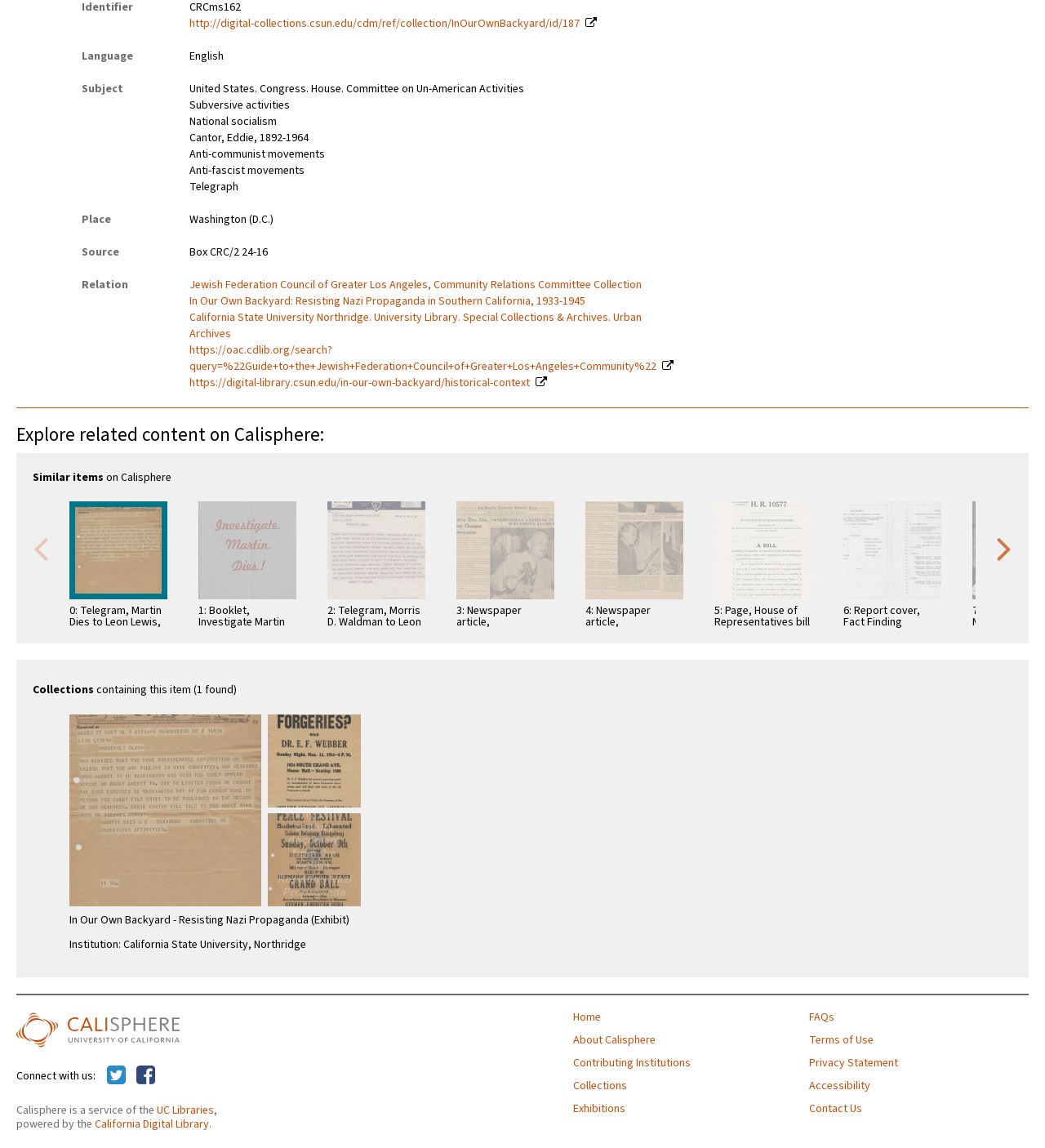Identify the bounding box coordinates of the region that needs to be clicked to carry out this instruction: "Visit the In Our Own Backyard - Resisting Nazi Propaganda exhibit". Provide these coordinates as four float numbers ranging from 0 to 1, i.e., [left, top, right, bottom].

[0.066, 0.608, 0.361, 0.837]